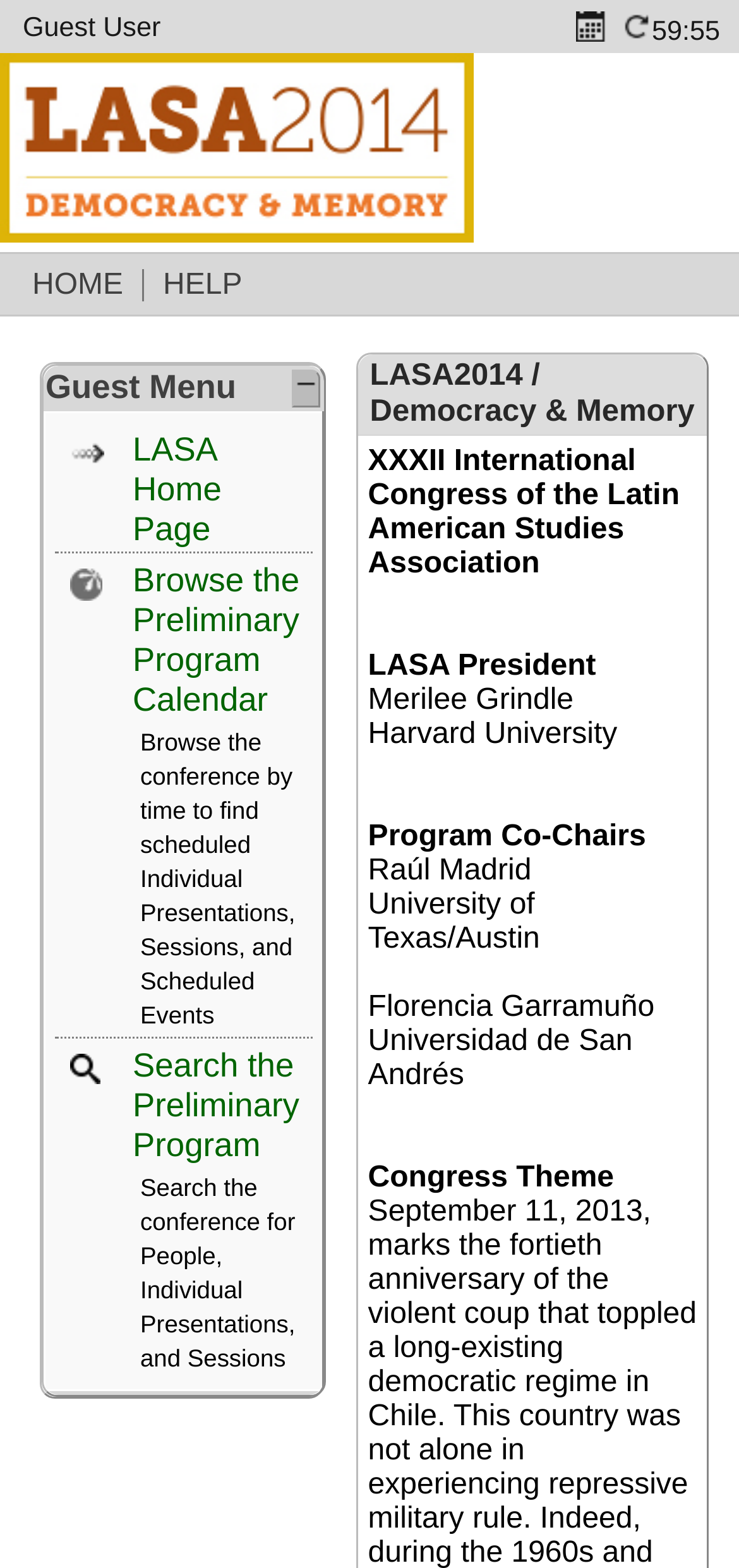What is the theme of the congress?
Answer the question in a detailed and comprehensive manner.

The congress theme is mentioned in the webpage, but it is not specified what the theme is. It only says 'Congress Theme' without providing the actual theme.